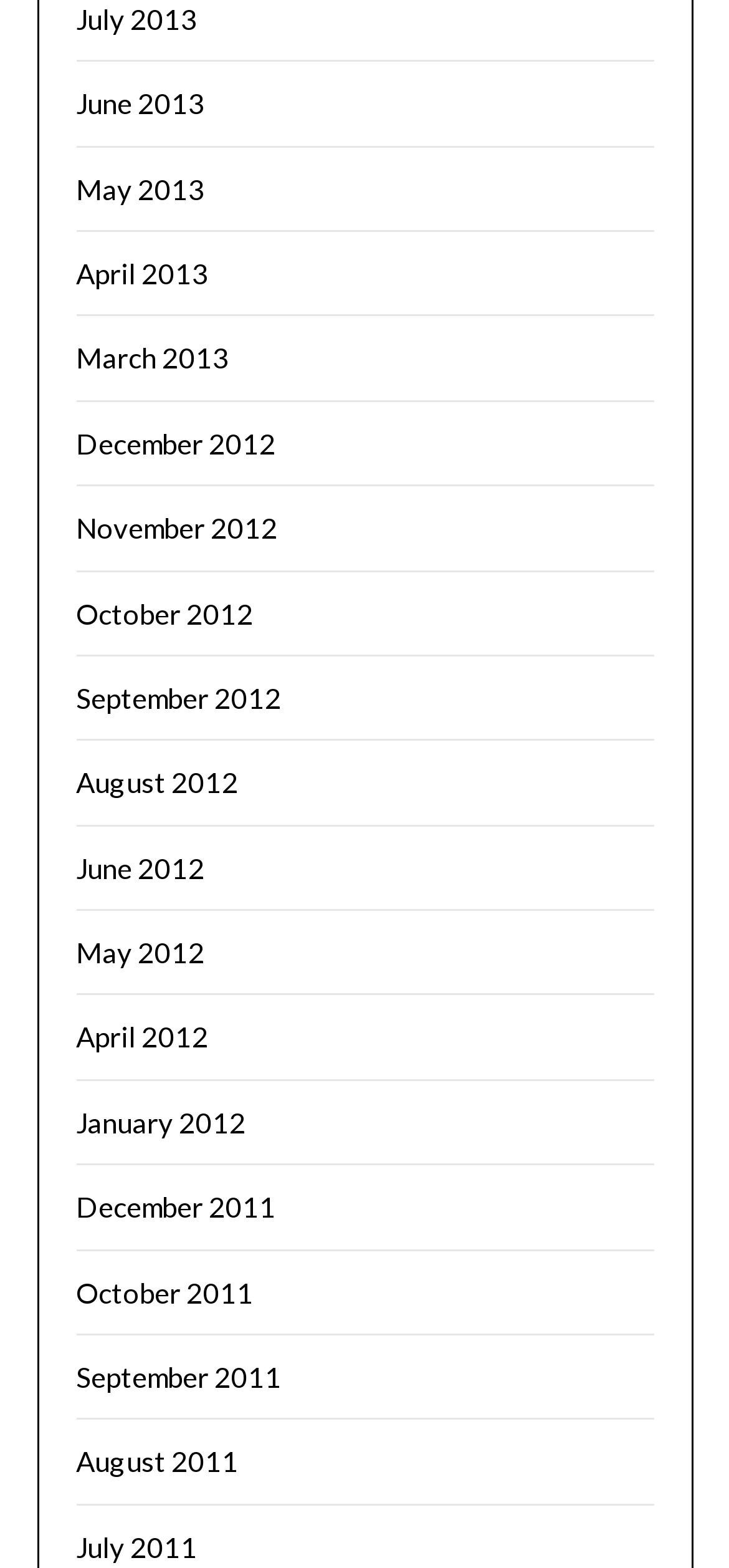What is the month listed just before April 2012?
Make sure to answer the question with a detailed and comprehensive explanation.

I looked at the list of links and found that the link 'April 2012' is preceded by the link 'March 2012'.